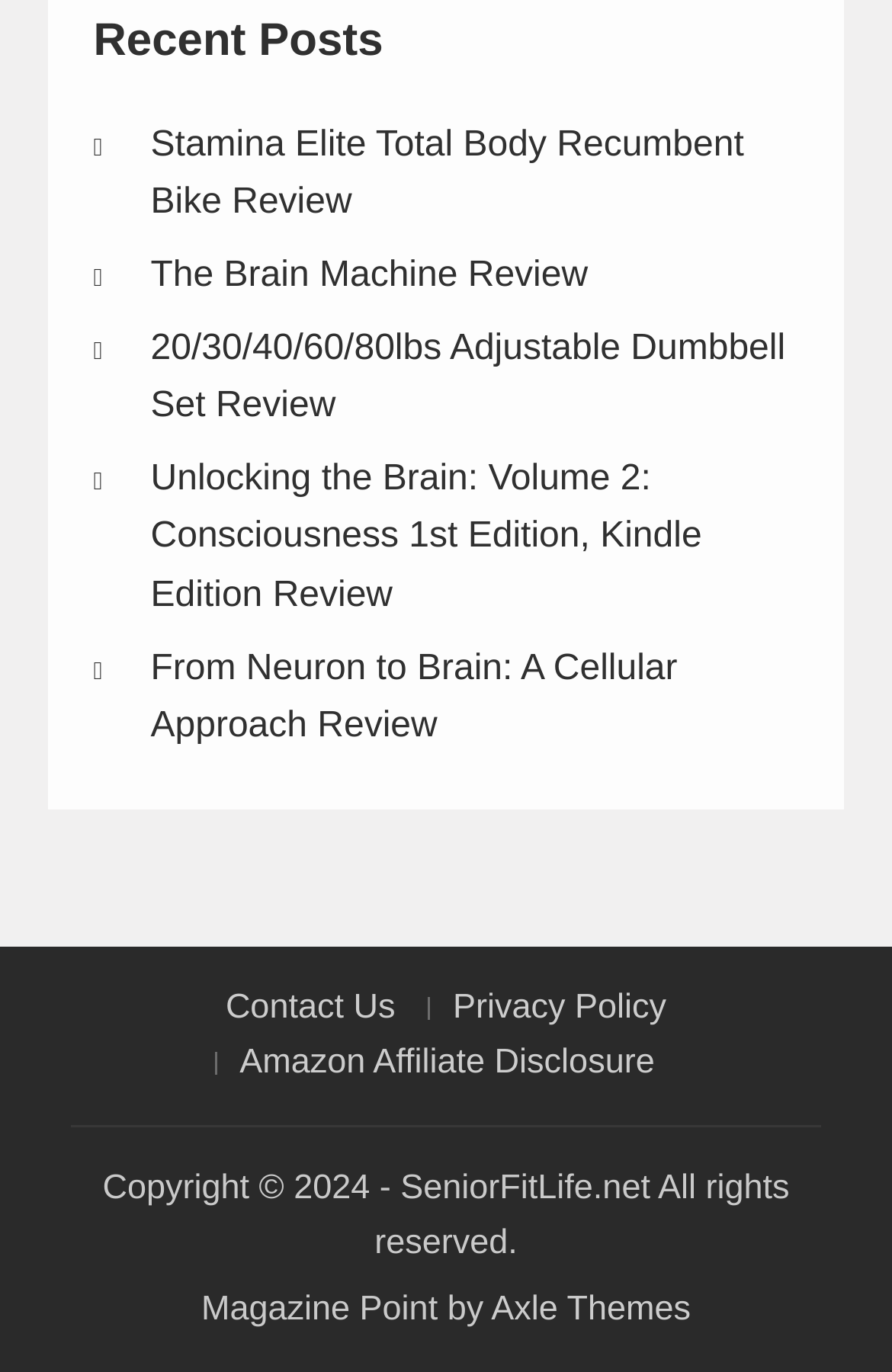Using the description: "Amazon Affiliate Disclosure", identify the bounding box of the corresponding UI element in the screenshot.

[0.24, 0.766, 0.76, 0.783]